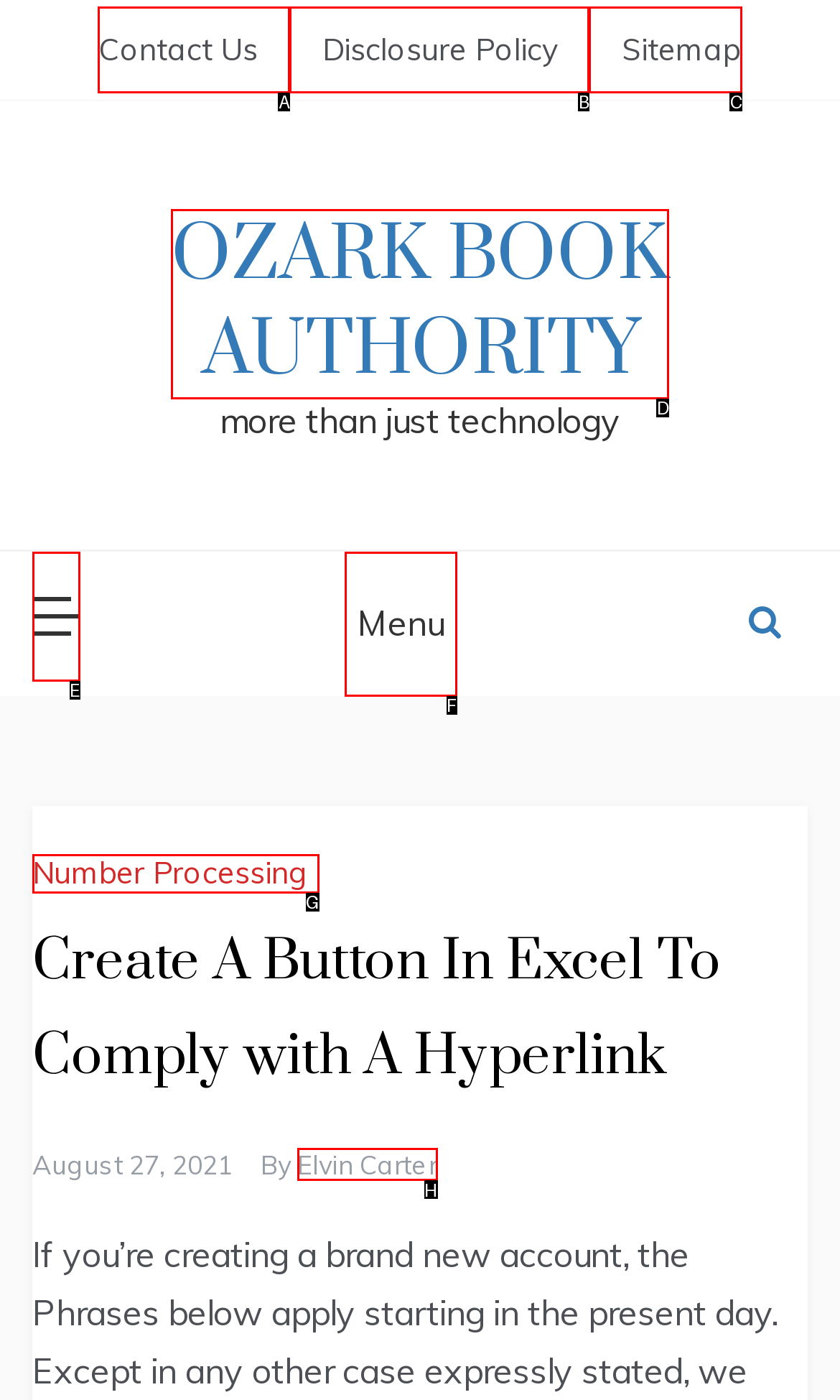Given the description: parent_node: Menu, identify the corresponding option. Answer with the letter of the appropriate option directly.

E